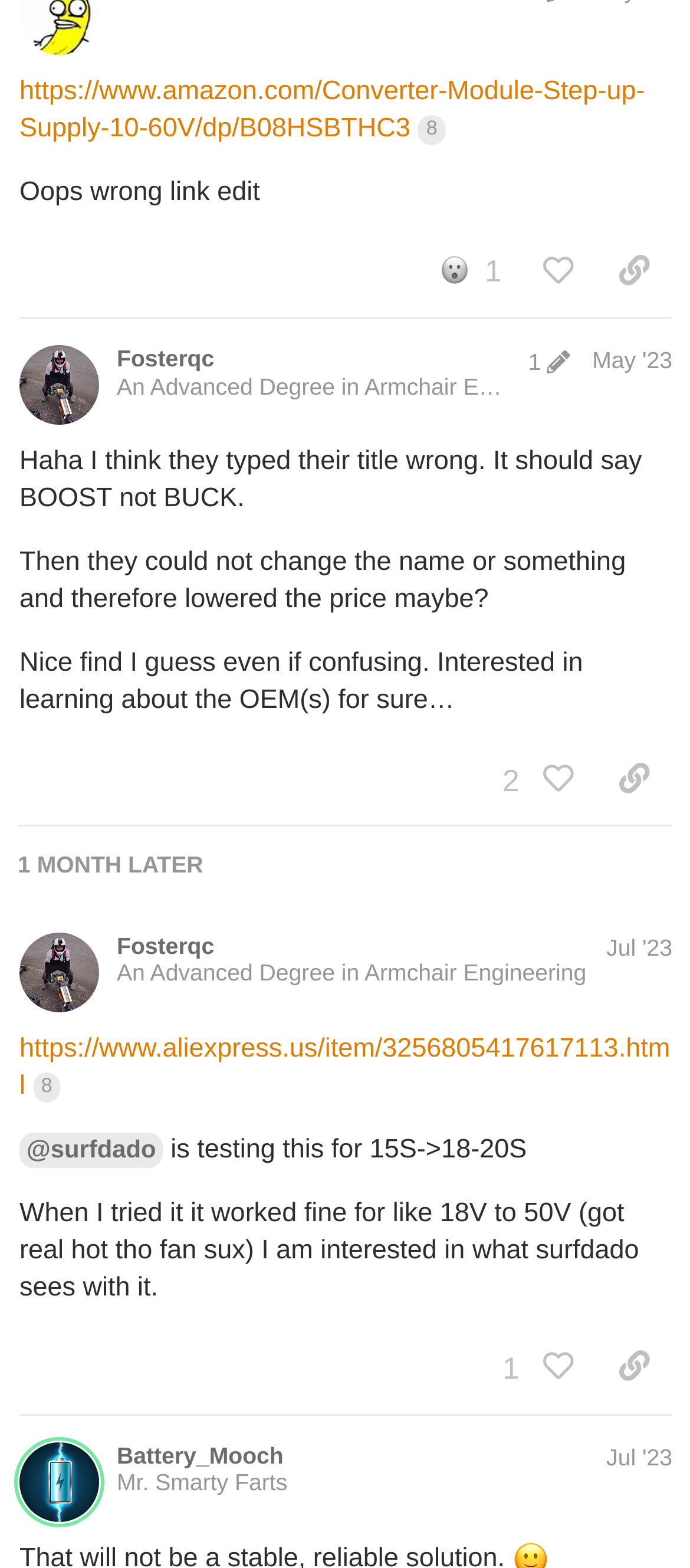Determine the bounding box coordinates of the element's region needed to click to follow the instruction: "Click the link to Fosterqc's profile". Provide these coordinates as four float numbers between 0 and 1, formatted as [left, top, right, bottom].

[0.169, 0.22, 0.311, 0.238]